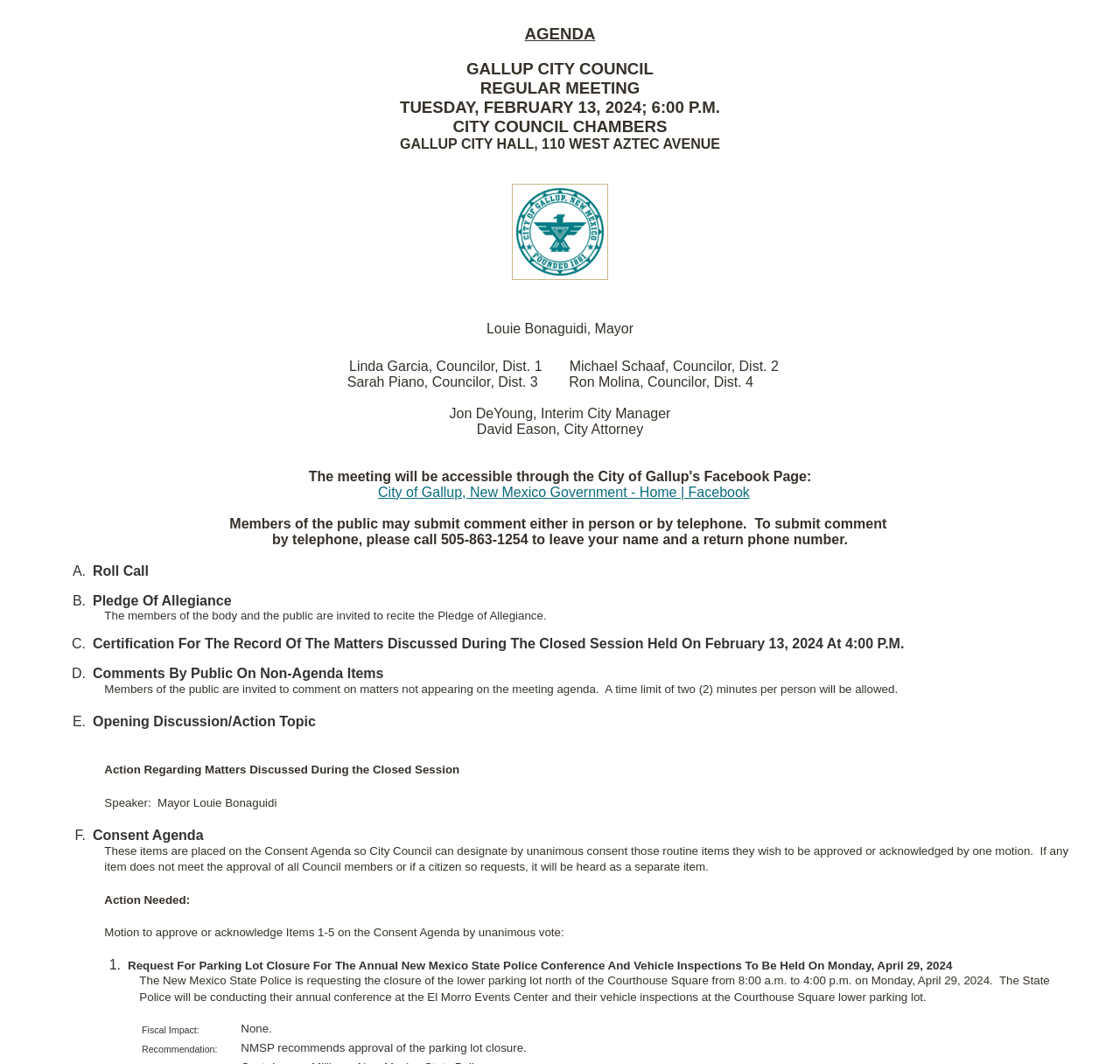Give a detailed explanation of the elements present on the webpage.

The webpage appears to be an agenda for a Gallup City Council meeting on February 13, 2024. At the top of the page, there is a large heading "AGENDA" followed by the city council's name and the meeting details, including the date, time, and location.

Below the heading, there is a city seal image, and then a list of council members and city officials, including the mayor, councilors, and city manager.

The main content of the page is divided into sections, each with a letter heading (A, B, C, etc.) and a brief description. The sections include "Roll Call", "Pledge of Allegiance", "Certification for the Record of the Matters Discussed During the Closed Session", and "Comments by Public on Non-Agenda Items", among others.

Each section has a brief description, and some have additional details or comments. For example, the "Comments by Public on Non-Agenda Items" section has a note that members of the public are invited to comment on matters not appearing on the meeting agenda, with a time limit of two minutes per person.

The page also includes a "Consent Agenda" section, which lists several items that can be approved or acknowledged by a single motion. Each item has a brief description, and some have additional details, such as fiscal impact and recommendations.

Overall, the webpage appears to be a formal document outlining the agenda and details for a city council meeting.